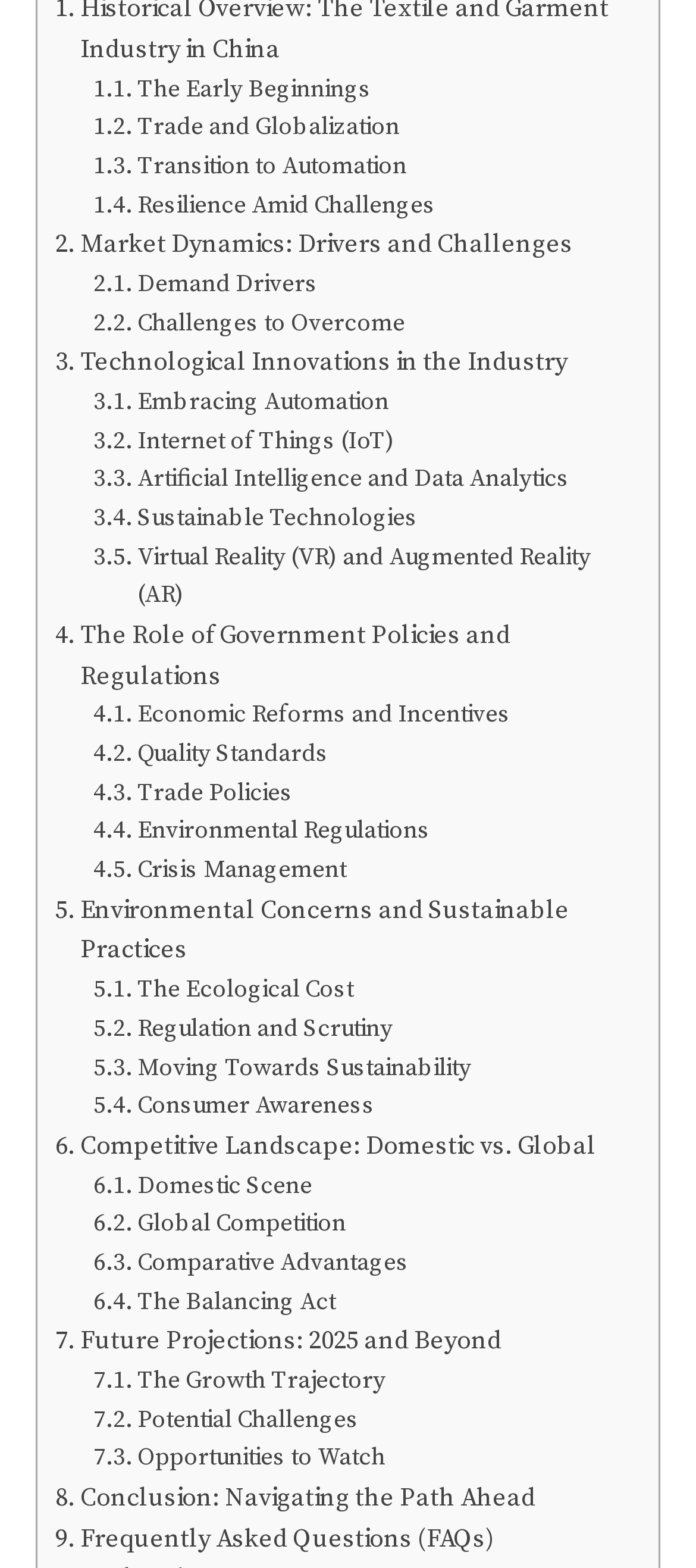From the webpage screenshot, predict the bounding box coordinates (top-left x, top-left y, bottom-right x, bottom-right y) for the UI element described here: Internet of Things (IoT)

[0.134, 0.27, 0.567, 0.294]